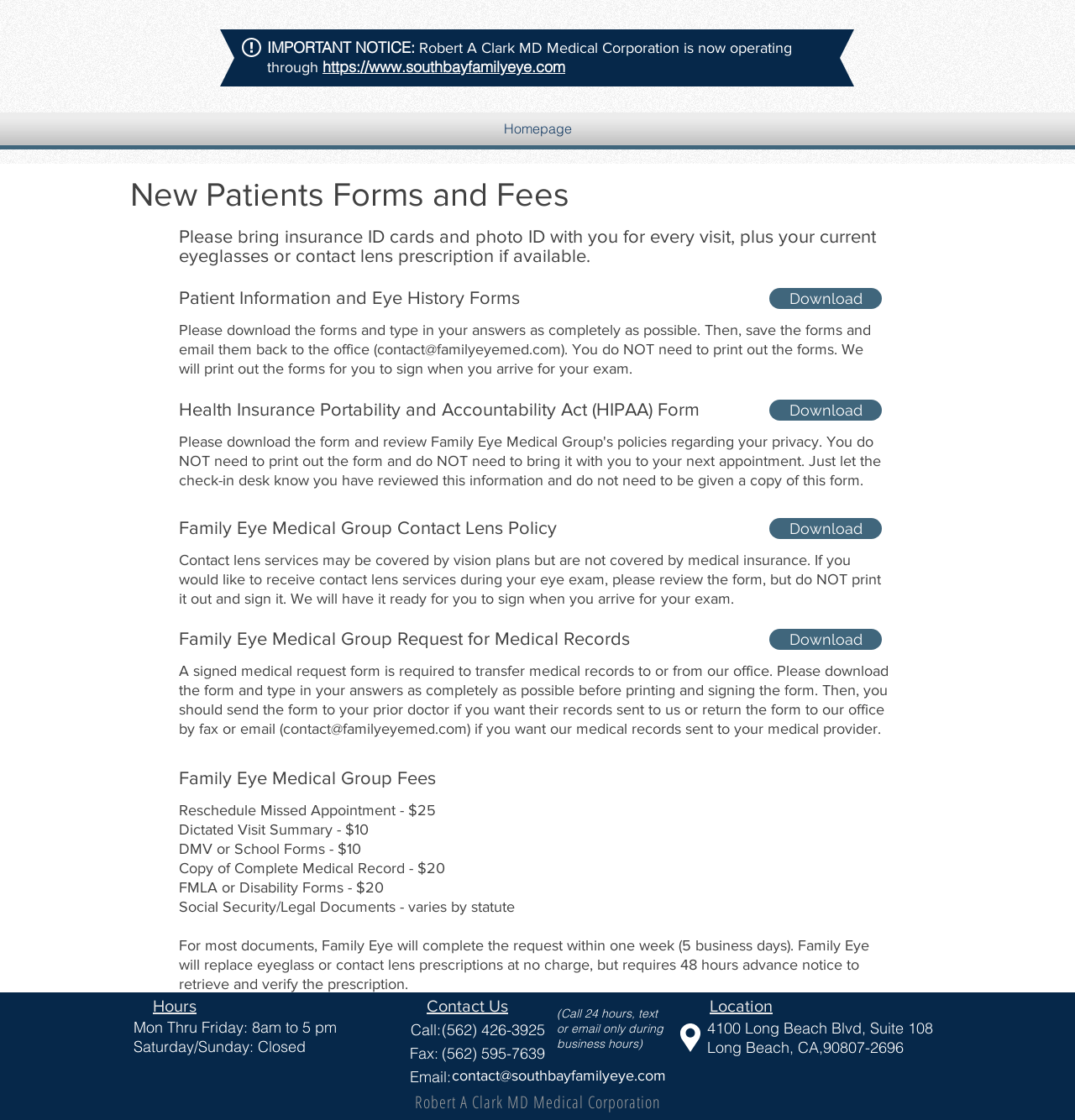What is the name of the medical corporation mentioned on the webpage?
Provide a concise answer using a single word or phrase based on the image.

Robert A Clark MD Medical Corporation